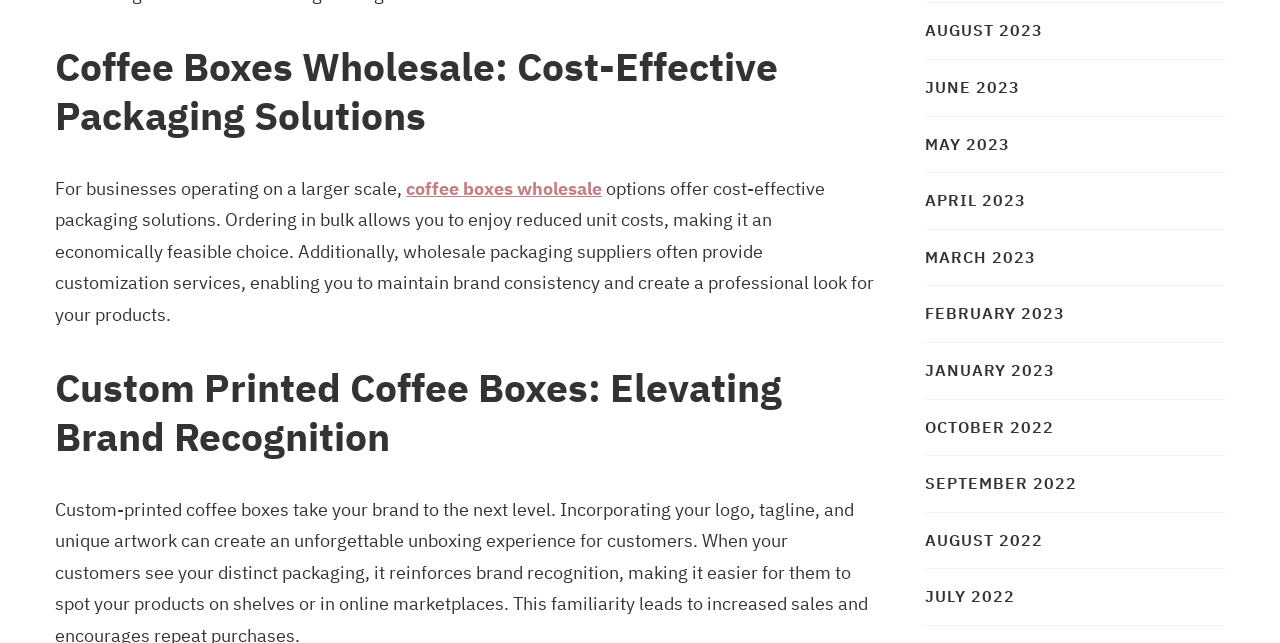Could you indicate the bounding box coordinates of the region to click in order to complete this instruction: "read about custom printed coffee boxes".

[0.043, 0.564, 0.683, 0.717]